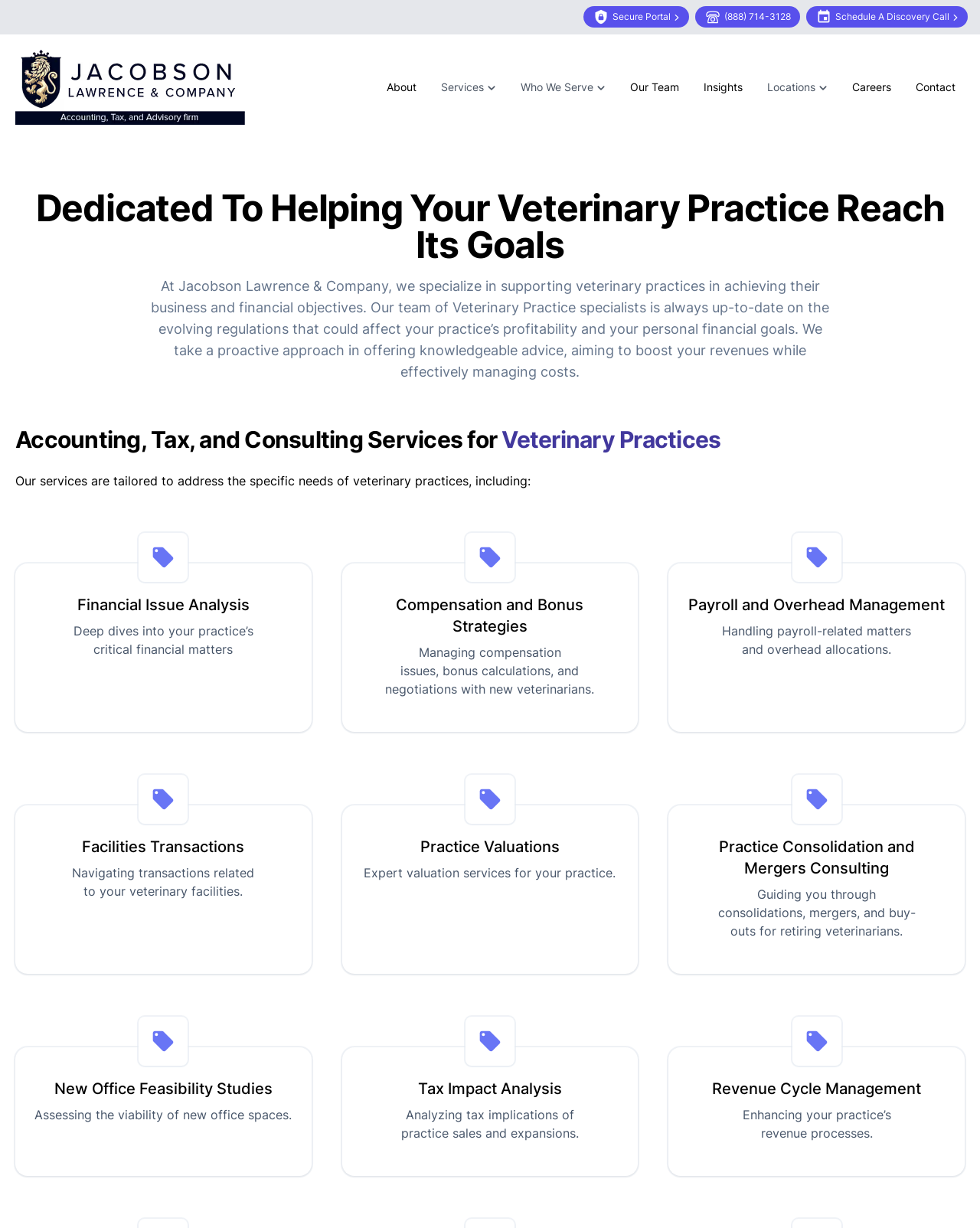Show the bounding box coordinates for the element that needs to be clicked to execute the following instruction: "Click Secure Portal". Provide the coordinates in the form of four float numbers between 0 and 1, i.e., [left, top, right, bottom].

[0.595, 0.005, 0.703, 0.022]